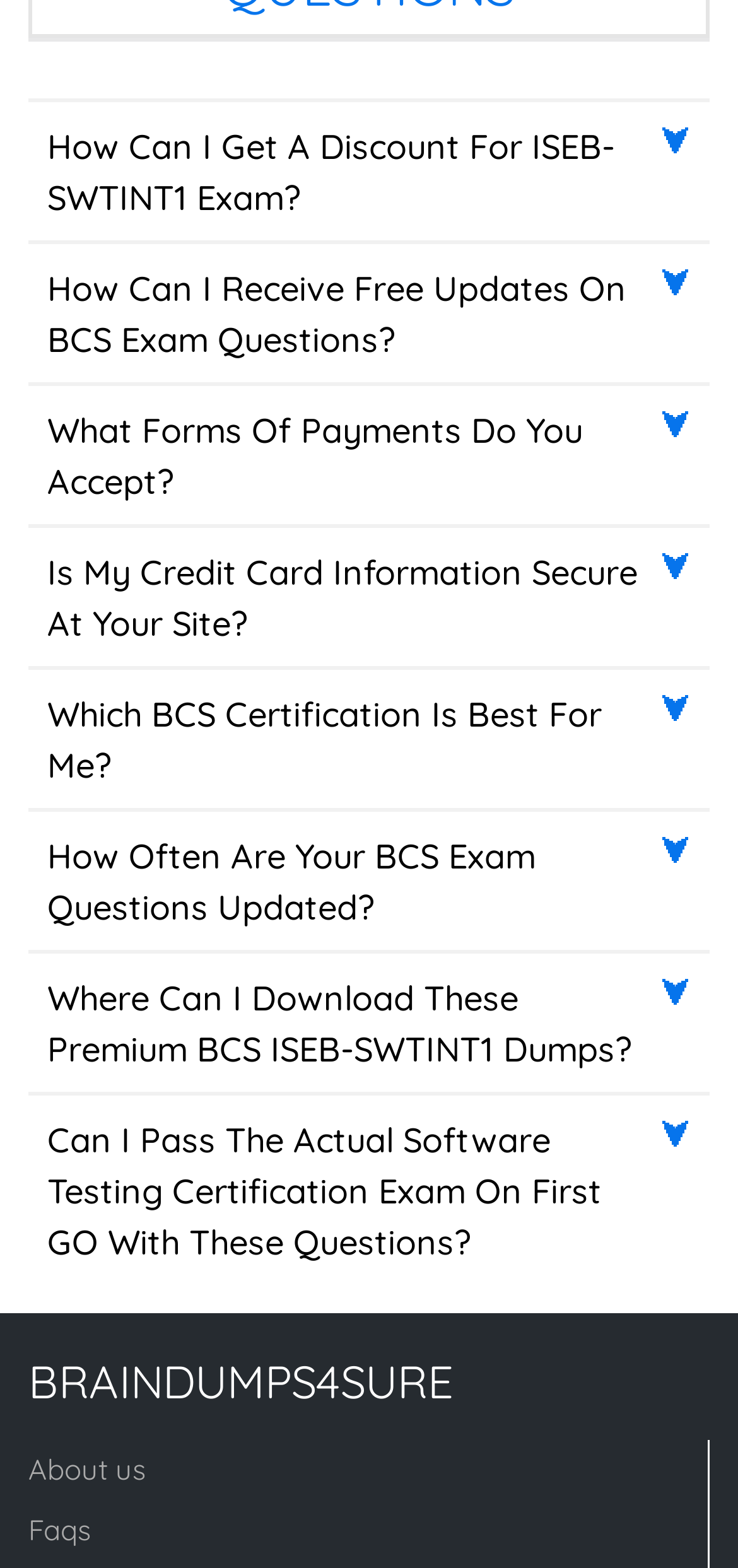Identify the bounding box coordinates for the element that needs to be clicked to fulfill this instruction: "Click on the About us link". Provide the coordinates in the format of four float numbers between 0 and 1: [left, top, right, bottom].

[0.038, 0.925, 0.197, 0.948]